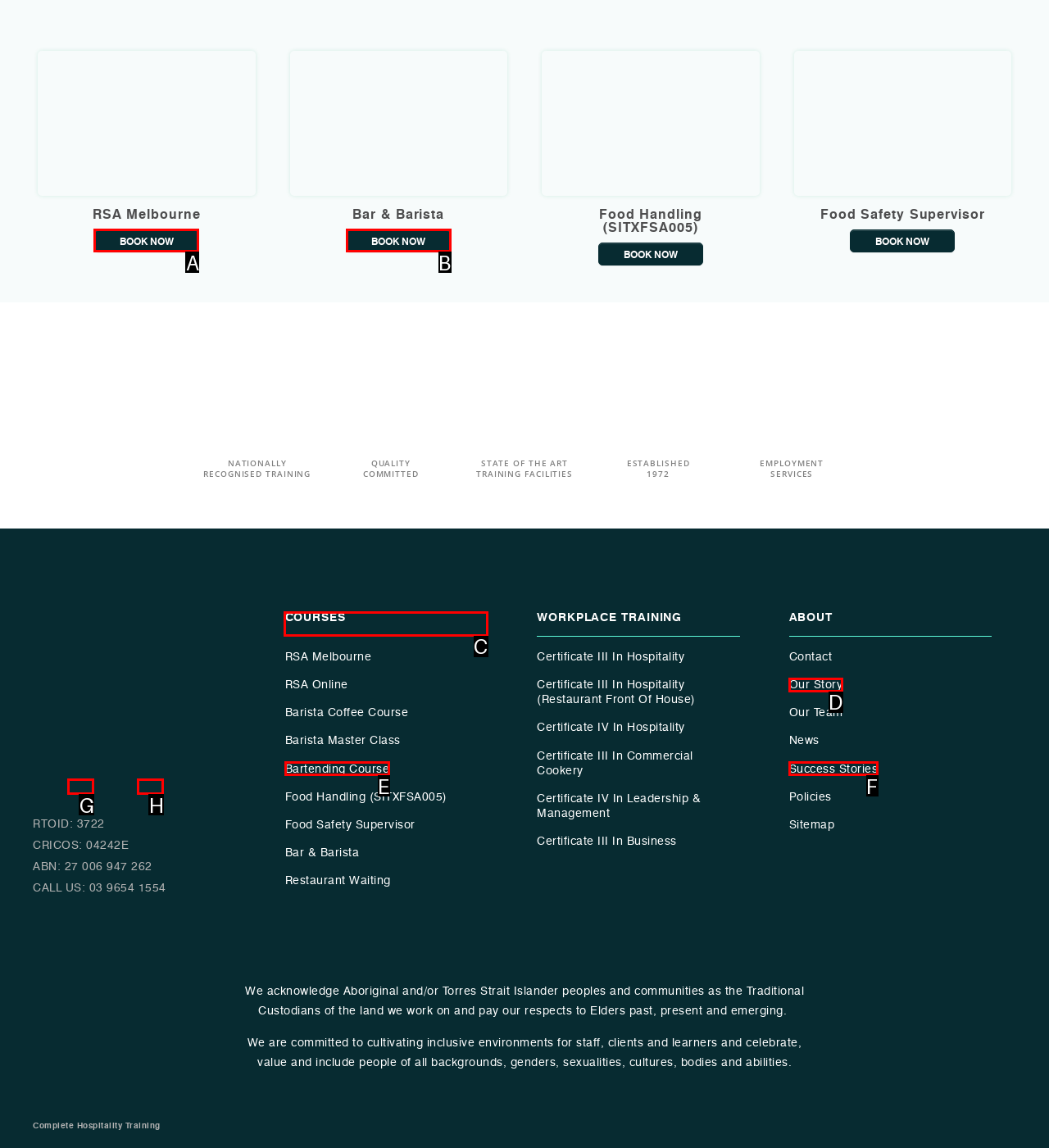Identify which lettered option to click to carry out the task: Click the 'COURSES' heading. Provide the letter as your answer.

C